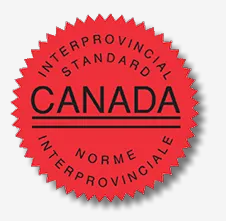Generate an elaborate caption for the image.

The image features a red certification seal that reads "INTERPROVINCIAL STANDARD" at the top, with "CANADA" prominently displayed in the middle, and "NORME INTERPROVINCIALE" at the bottom. This certification signifies that an individual or service meets the high standards mandated across Canadian provinces, particularly in skilled trades. It is associated with Brian Agnew, a Certified Carpenter who operates B.A. Carpentry and Contracting, showcasing his qualification and dedication to quality craftsmanship. This seal emphasizes trust and professionalism in construction and contracting services, highlighting the importance of certified skills in the industry.